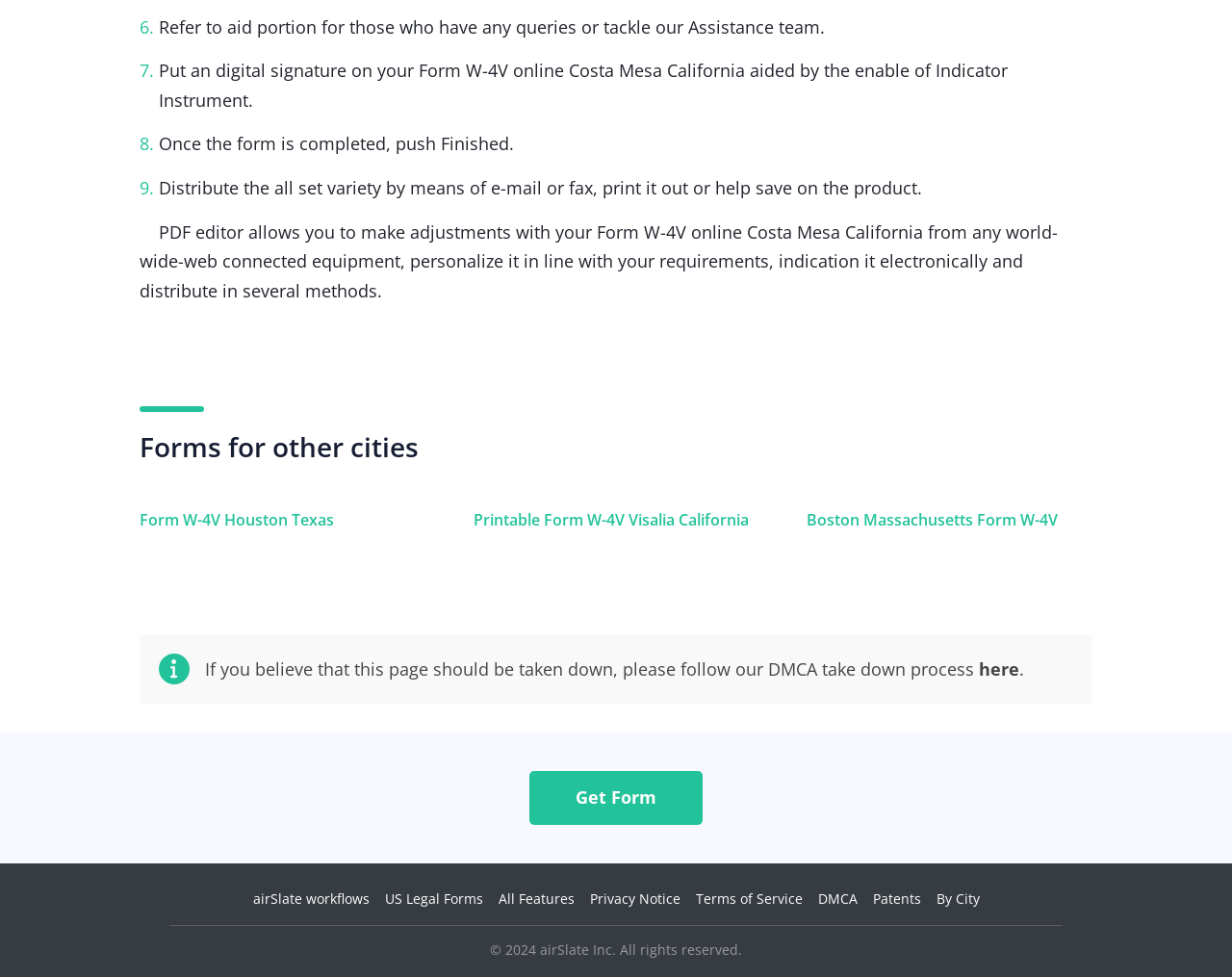Determine the bounding box coordinates of the clickable region to follow the instruction: "Contact the Assistance team".

[0.129, 0.015, 0.67, 0.039]